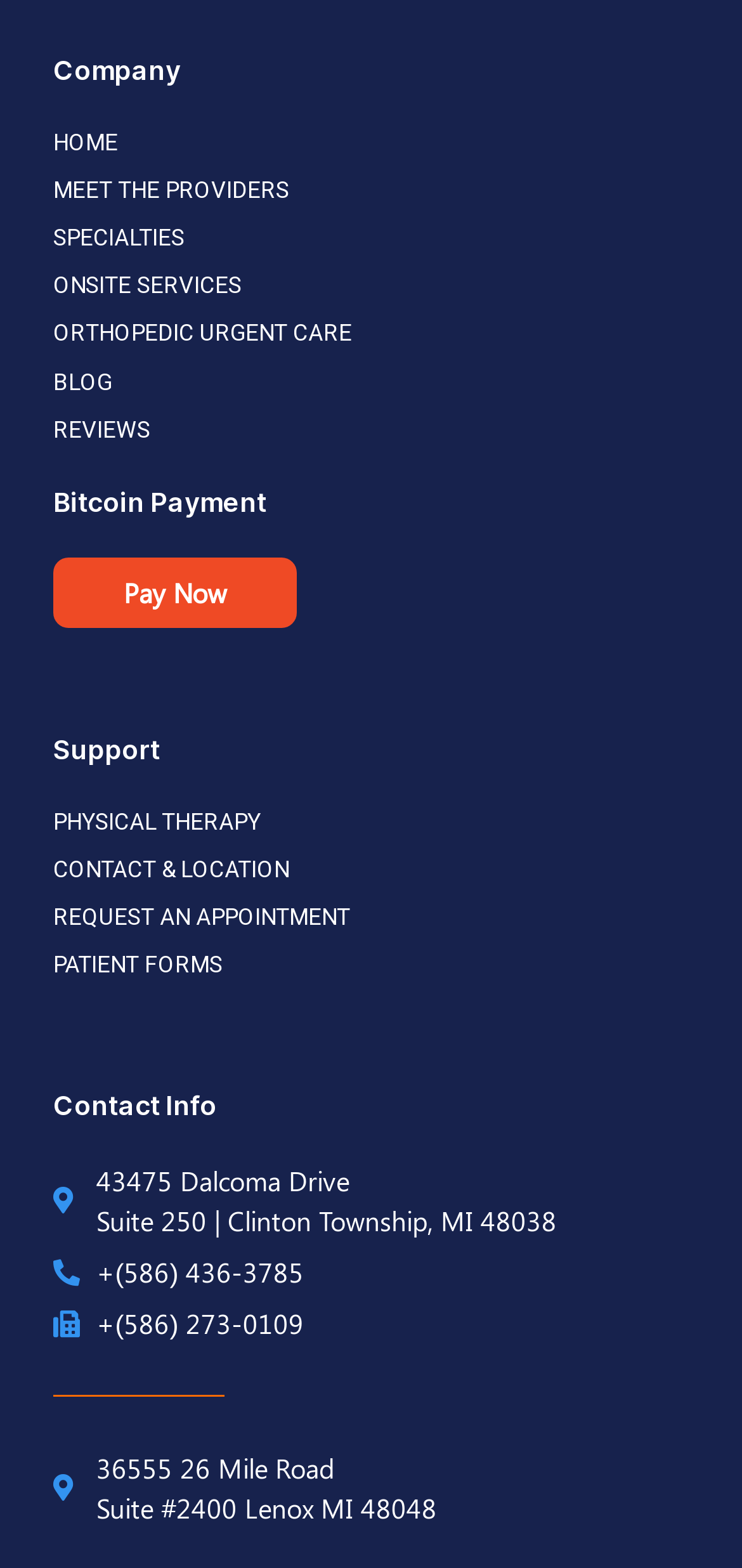Locate the bounding box coordinates of the element to click to perform the following action: 'Click on the HOME link'. The coordinates should be given as four float values between 0 and 1, in the form of [left, top, right, bottom].

[0.072, 0.08, 0.928, 0.103]